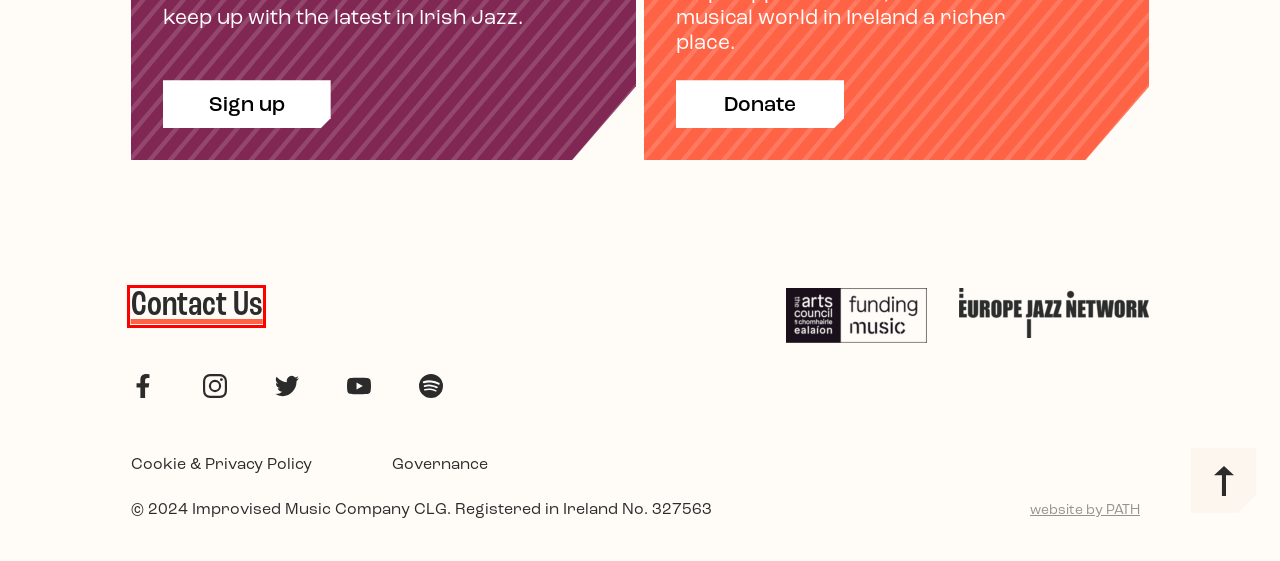Given a webpage screenshot with a red bounding box around a particular element, identify the best description of the new webpage that will appear after clicking on the element inside the red bounding box. Here are the candidates:
A. Cookie & Privacy Policy | Improvised Music Company
B. Music | The Arts Council | An Chomhairle Ealaíon
C. Improvised Music Company
D. Get Involved | Improvised Music Company
E. Contact | Improvised Music Company
F. Cooler Clinic June: Photos | Improvised Music Company
G. Partner with us | Improvised Music Company
H. Path Strategic Design – Award Winning UX and UI Design for online services, portals, and websites.

E